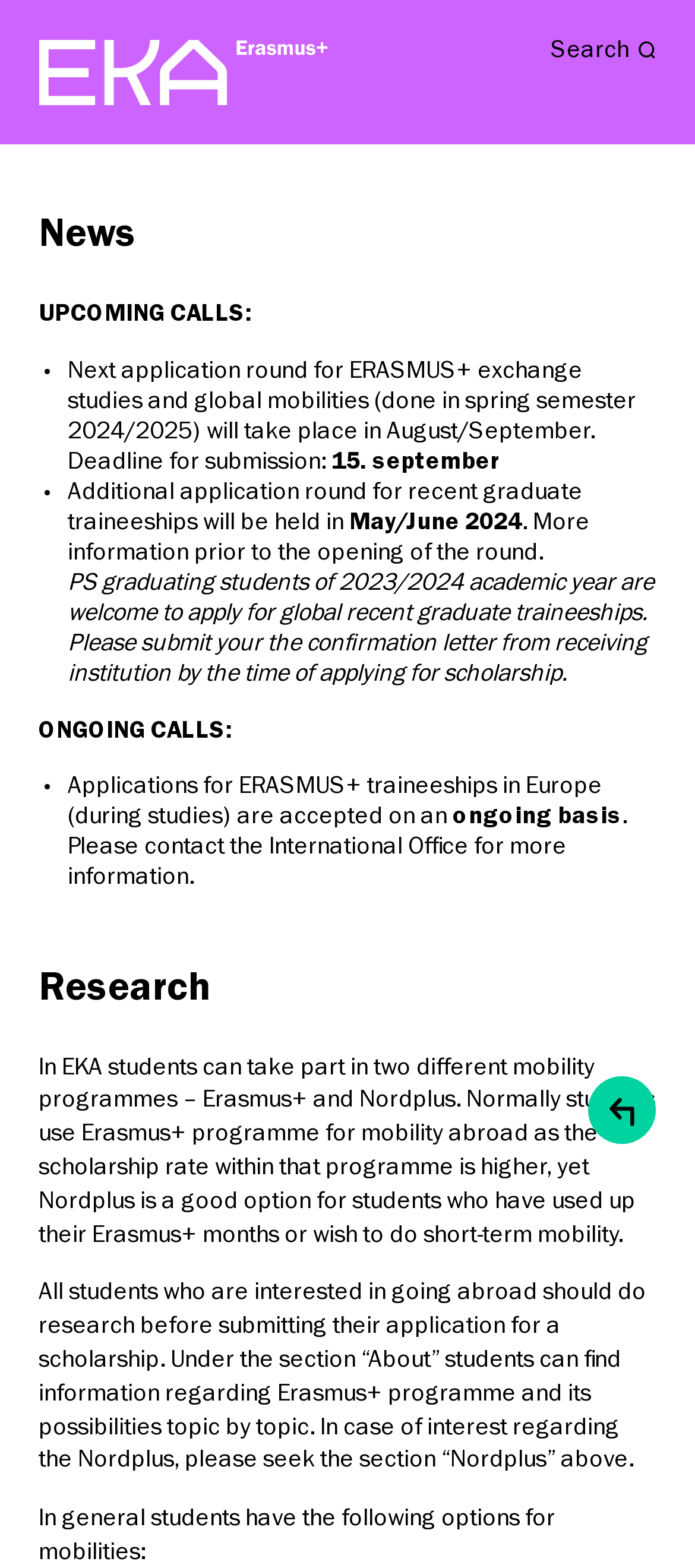From the webpage screenshot, predict the bounding box of the UI element that matches this description: "Little black ants exterminators".

None